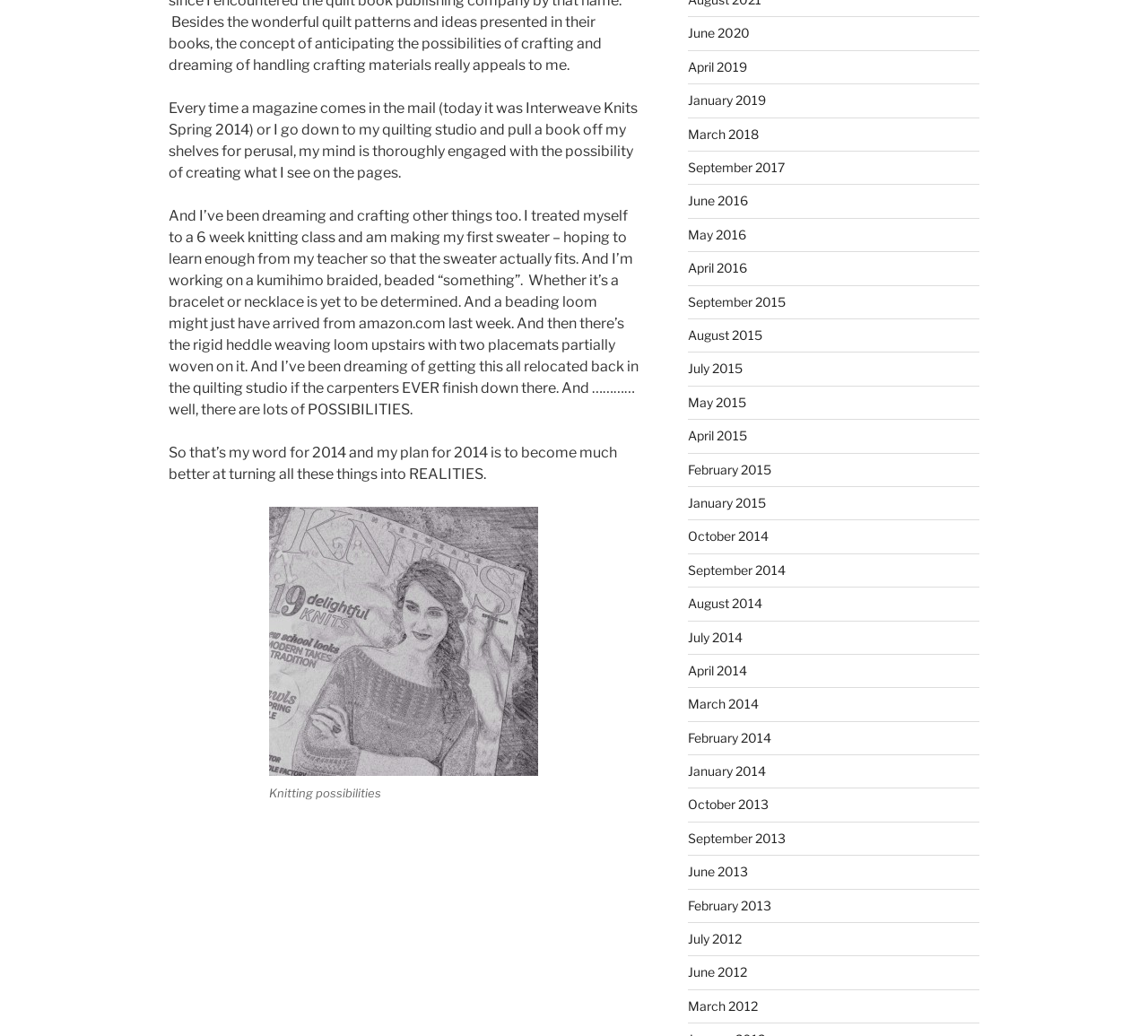Please answer the following query using a single word or phrase: 
How many links are there to past months?

29